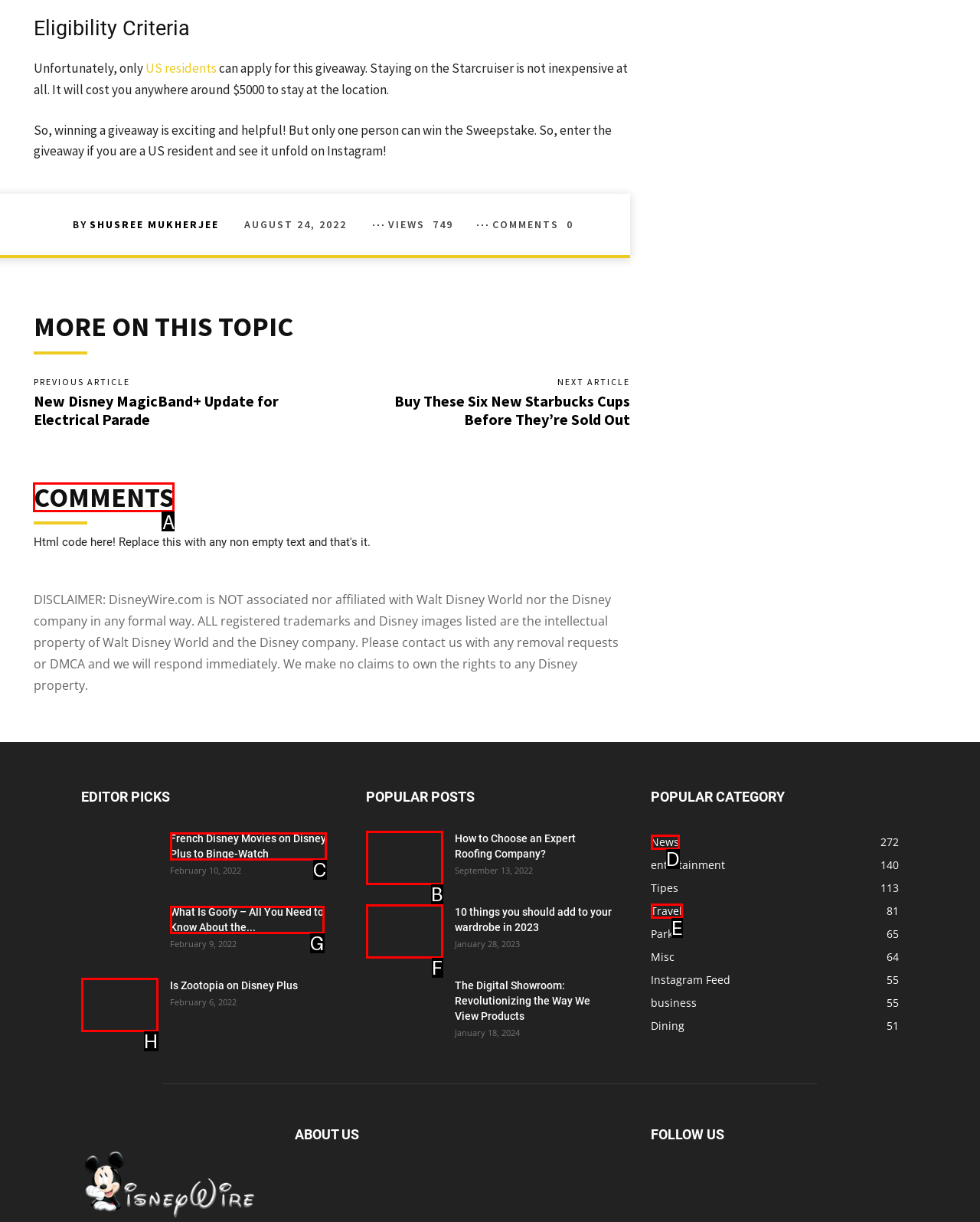Point out the letter of the HTML element you should click on to execute the task: View the 'COMMENTS' section
Reply with the letter from the given options.

A